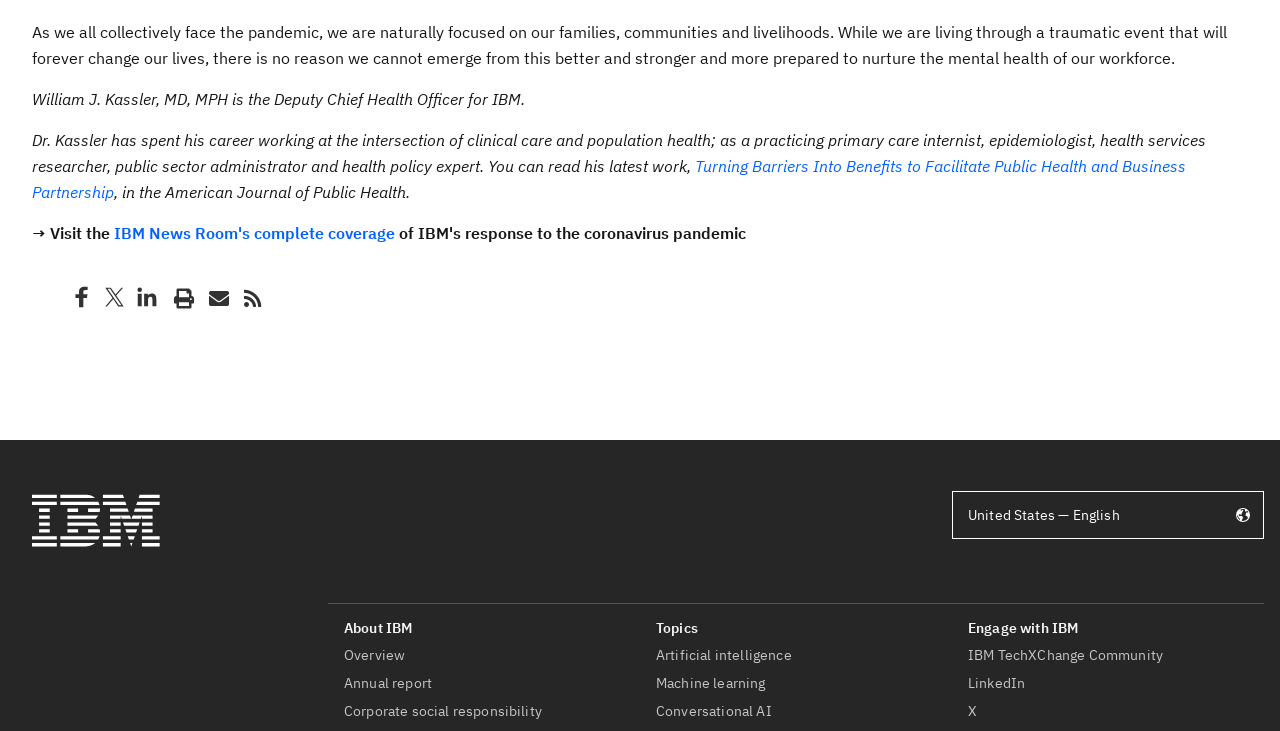Highlight the bounding box coordinates of the element that should be clicked to carry out the following instruction: "Learn about IBM's corporate social responsibility". The coordinates must be given as four float numbers ranging from 0 to 1, i.e., [left, top, right, bottom].

[0.269, 0.96, 0.423, 0.987]